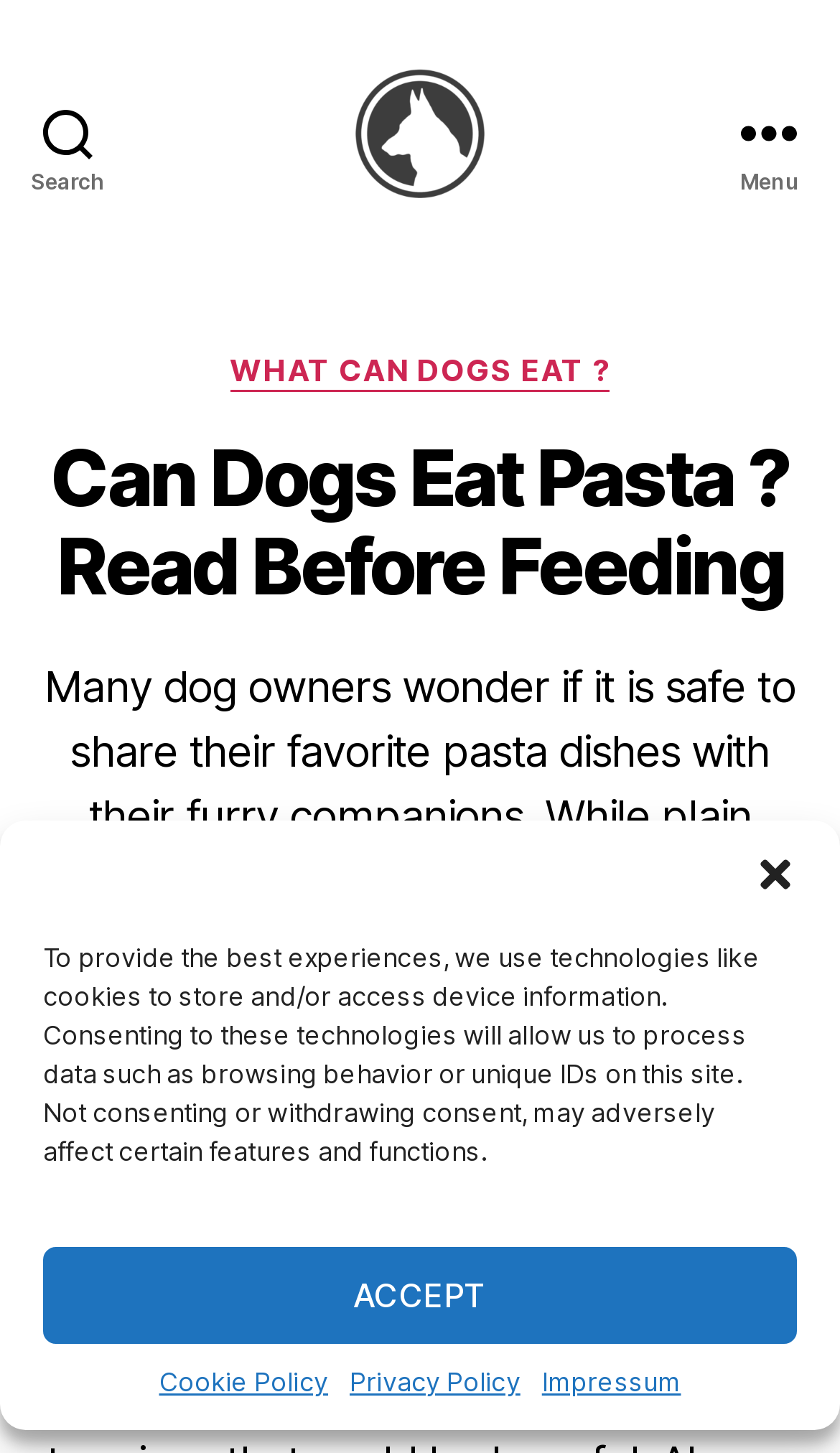Identify the bounding box coordinates of the clickable section necessary to follow the following instruction: "click the search button". The coordinates should be presented as four float numbers from 0 to 1, i.e., [left, top, right, bottom].

[0.0, 0.0, 0.162, 0.182]